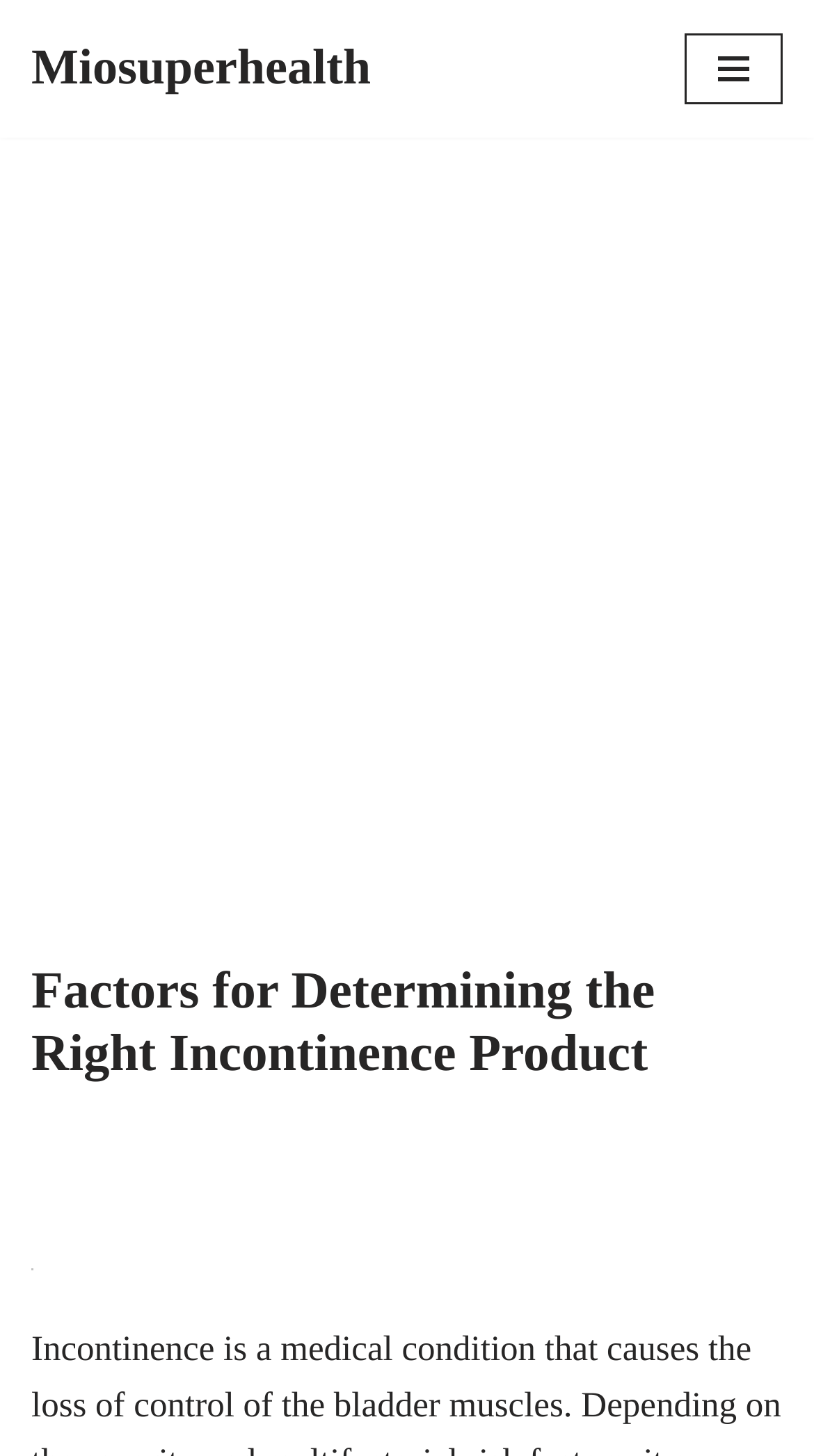Give a detailed overview of the webpage's appearance and contents.

The webpage is about determining the right incontinence product, as indicated by the title "Factors for Determining the Right Incontinence Product". At the top left of the page, there is a link to "Skip to content". Next to it, on the top center, is a link to "Miosuperhealth". On the top right, there is a button labeled "Navigation Menu" which is not expanded.

Below the top section, there is a large iframe that takes up most of the page, which is an advertisement. Above the advertisement, there is a heading that repeats the title "Factors for Determining the Right Incontinence Product". Below the heading, there is a figure, likely an image, that is centered on the page.

There are no other notable UI elements or text on the page.